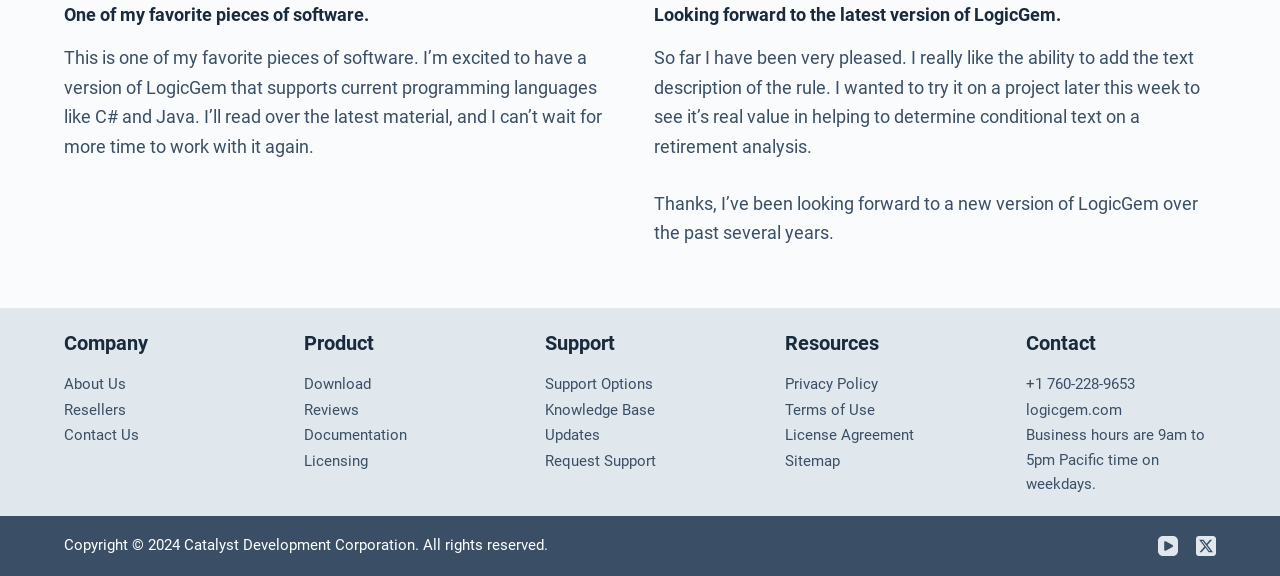Give a one-word or short phrase answer to the question: 
What is the copyright year mentioned on the webpage?

2024